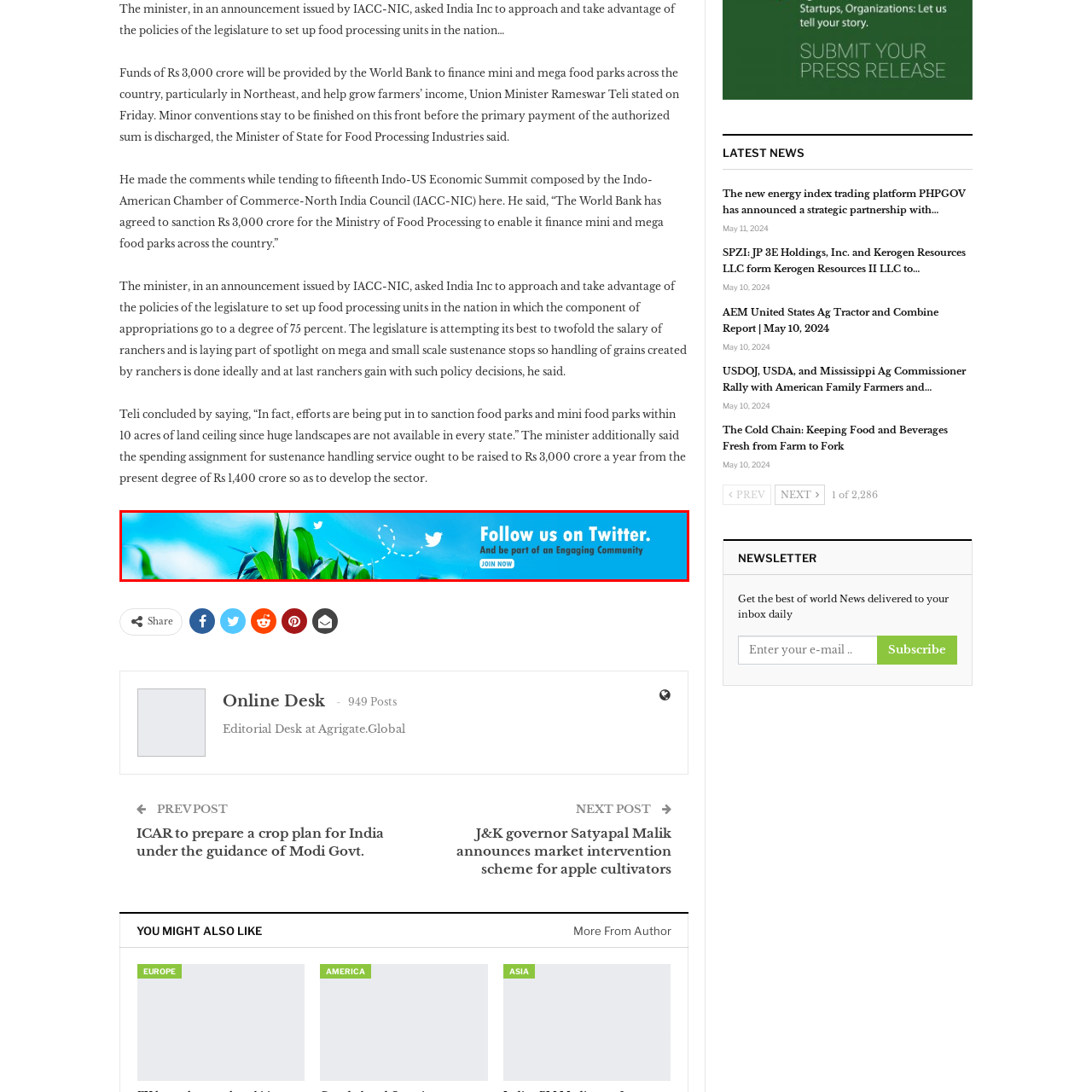Describe extensively the contents of the image within the red-bordered area.

The image displays a vibrant banner encouraging viewers to connect on Twitter, featuring lush green plants against a bright blue sky. The prominent text reads, "Follow us on Twitter," inviting users to join and become part of an engaging online community. Accompanying the text are playful Twitter bird icons, suggesting interaction and connectivity. A clear call-to-action, "JOIN NOW," emphasizes the opportunity for viewers to become actively involved in the conversation and updates shared on the platform. The overall design combines nature elements with a modern social media theme, appealing to users to engage and stay informed.